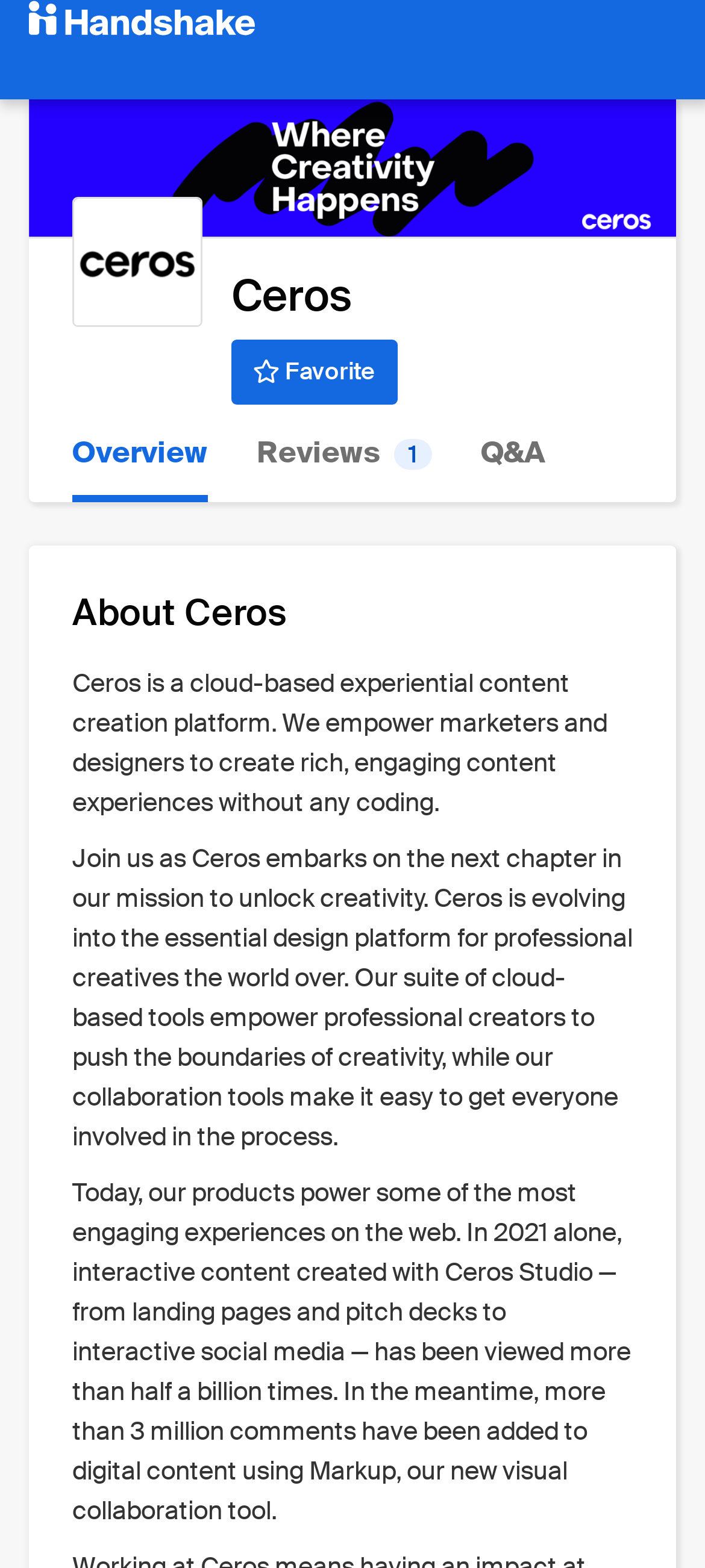What is the purpose of Ceros?
Using the image provided, answer with just one word or phrase.

Content creation platform